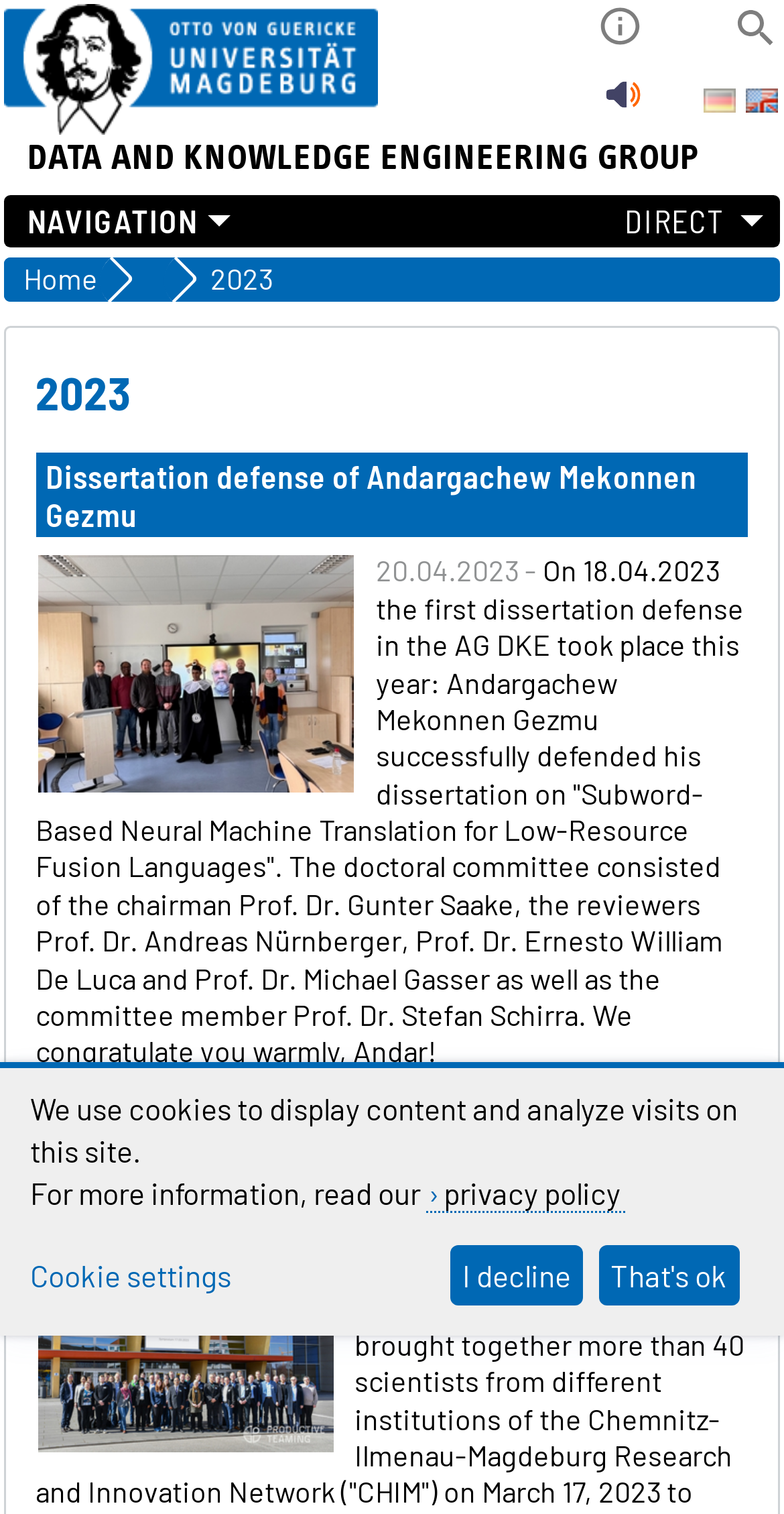Determine the bounding box coordinates of the clickable region to follow the instruction: "Search on the website".

[0.934, 0.002, 0.996, 0.034]